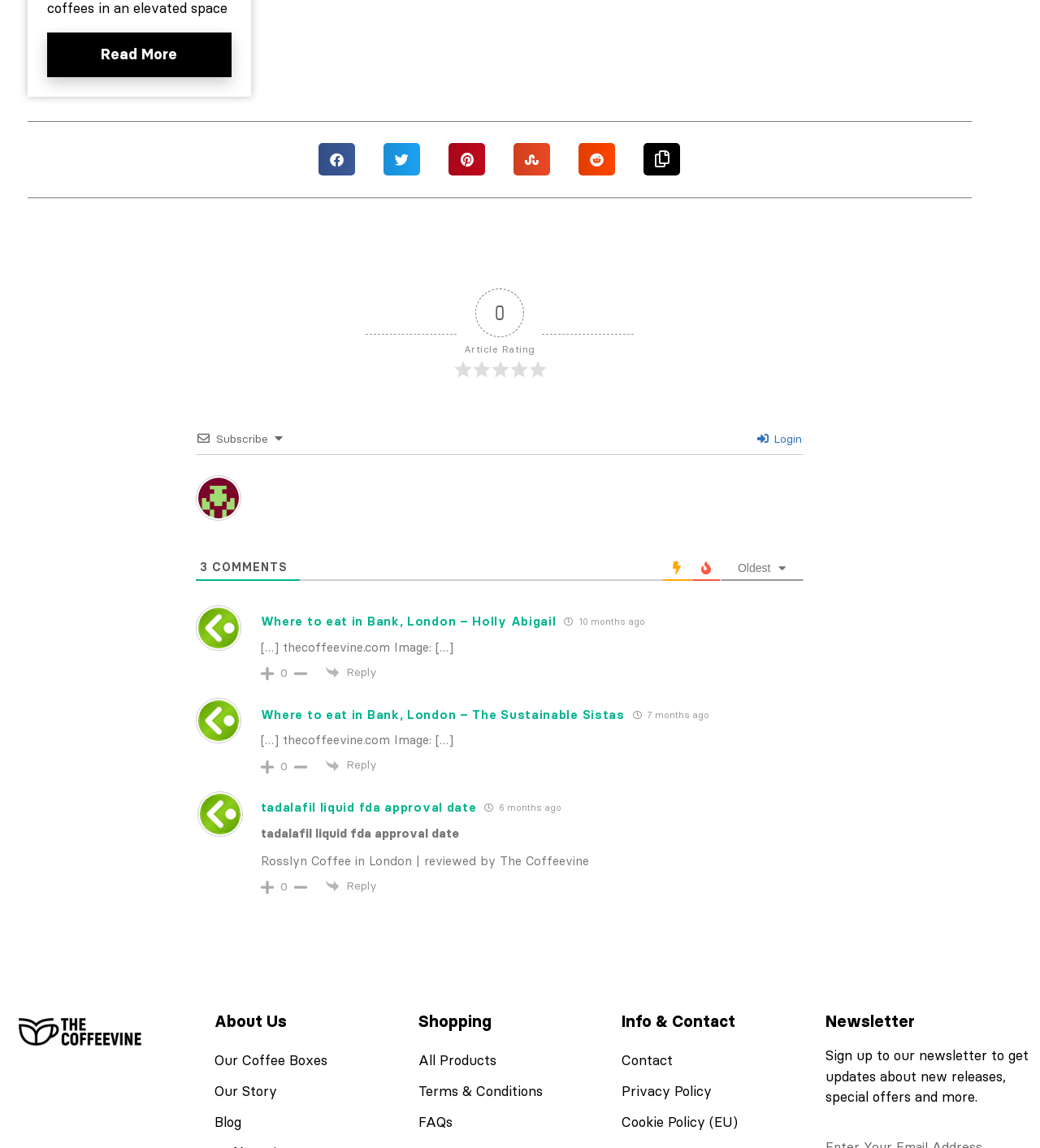Determine the bounding box coordinates of the UI element described below. Use the format (top-left x, top-left y, bottom-right x, bottom-right y) with floating point numbers between 0 and 1: value="Copy Url"

[0.619, 0.125, 0.65, 0.153]